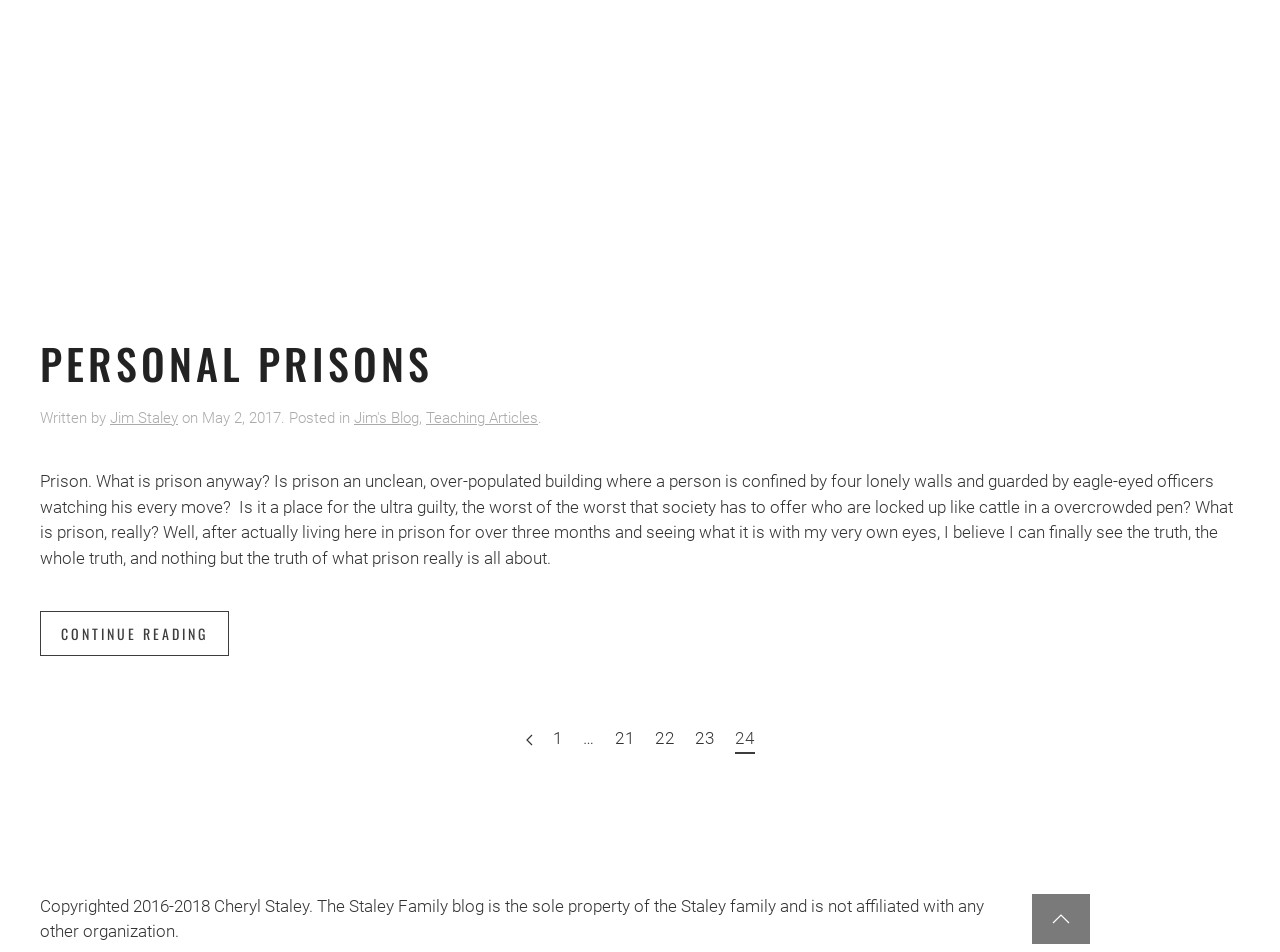Please identify the bounding box coordinates of the element that needs to be clicked to execute the following command: "Return to the top of the page". Provide the bounding box using four float numbers between 0 and 1, formatted as [left, top, right, bottom].

[0.806, 0.939, 0.852, 0.991]